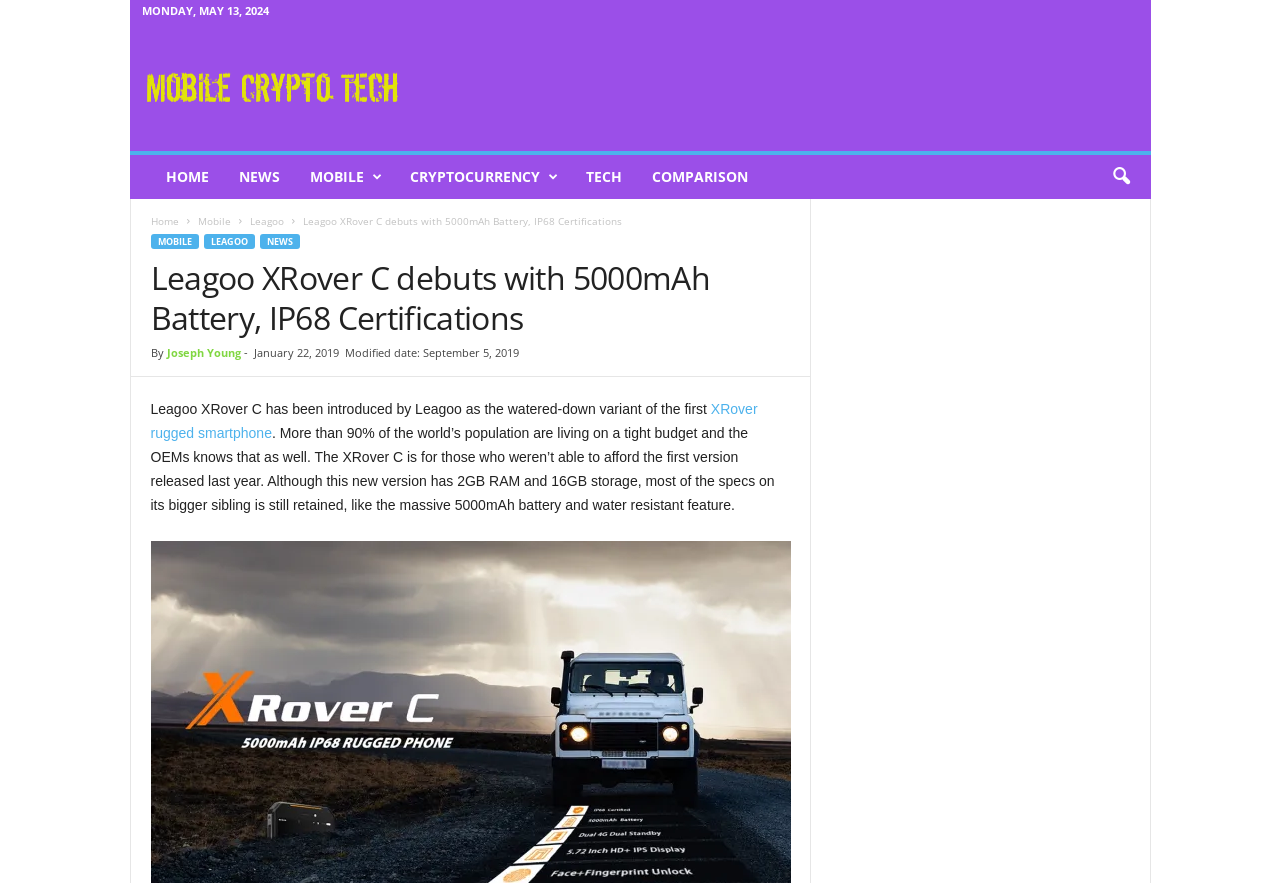Provide the bounding box coordinates of the HTML element this sentence describes: "2016".

None